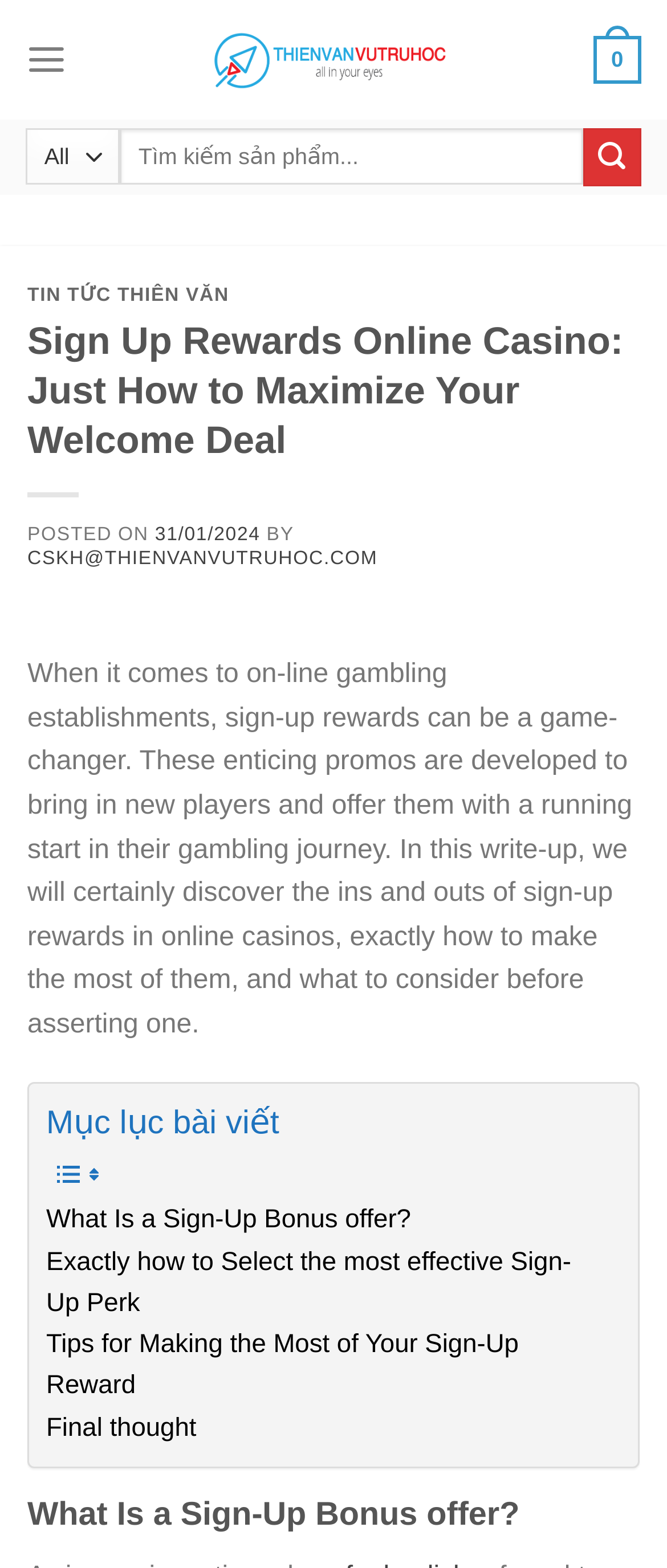Please identify the bounding box coordinates of the element that needs to be clicked to perform the following instruction: "Learn about what is a sign-up bonus".

[0.069, 0.766, 0.616, 0.792]